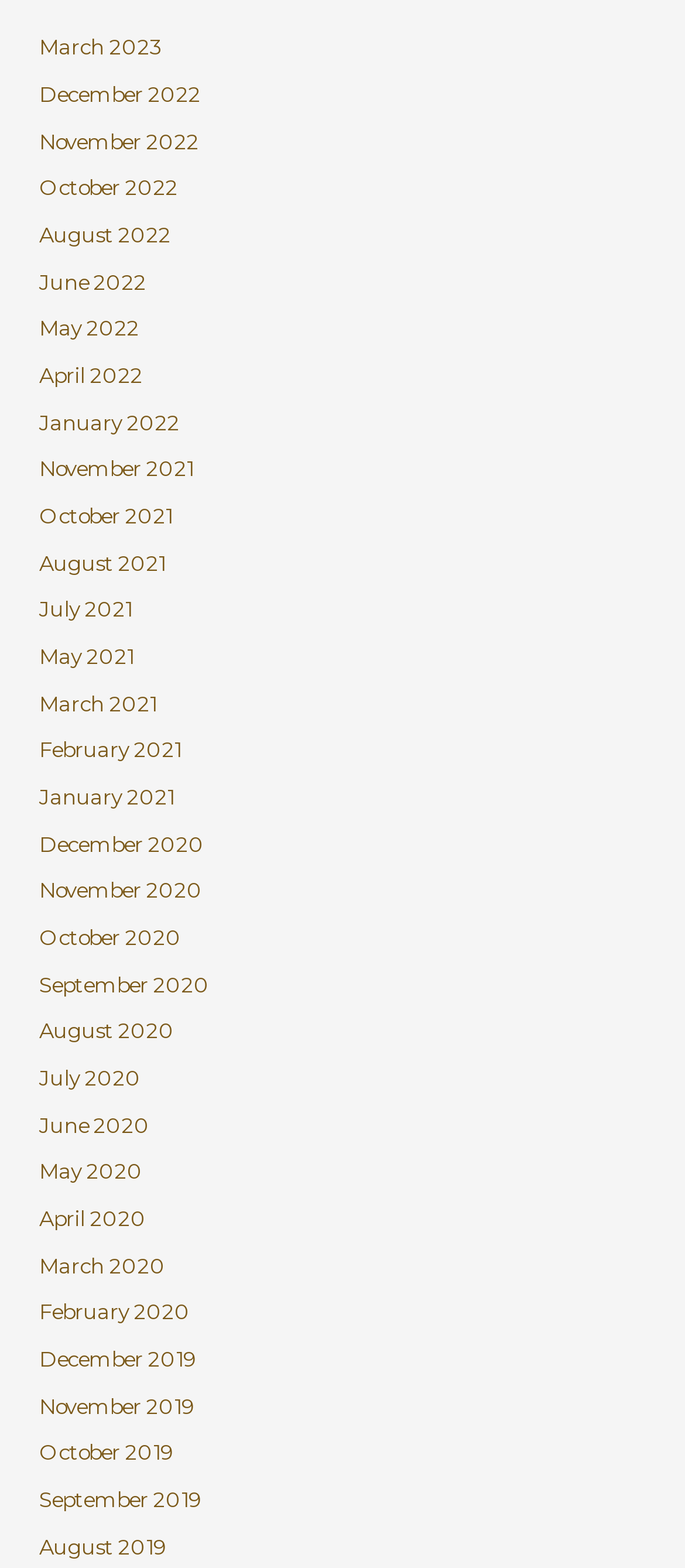Please provide a brief answer to the question using only one word or phrase: 
What type of content is listed on this webpage?

Archive